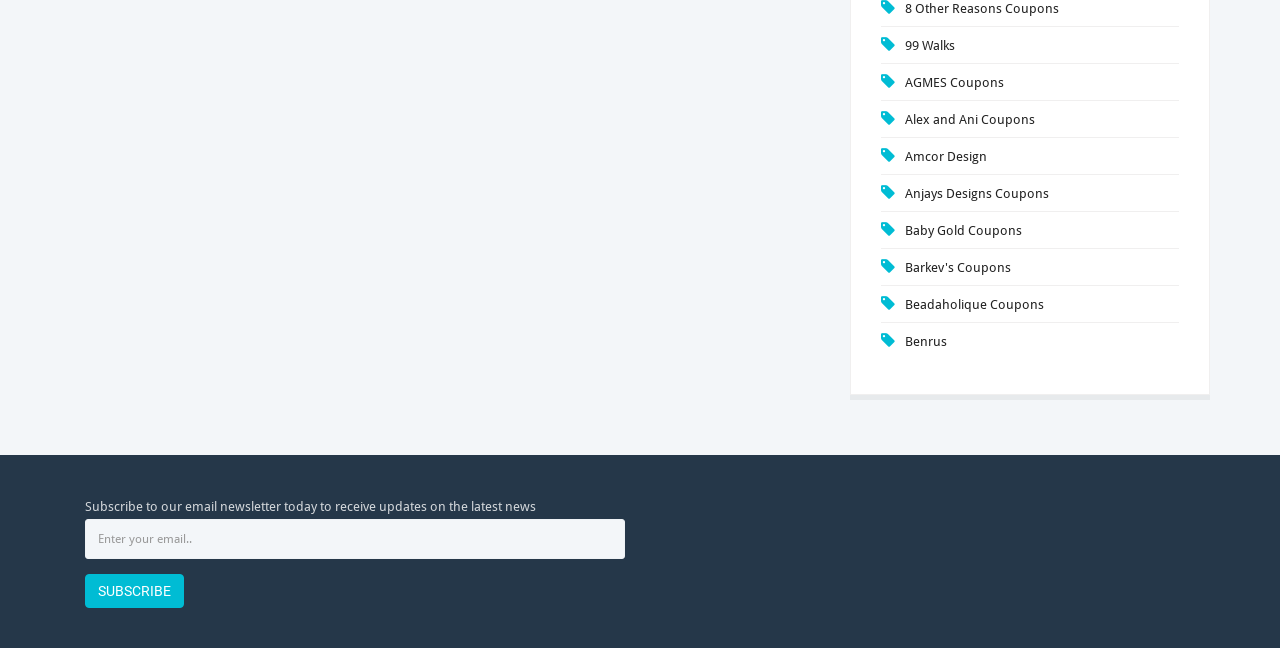What is the purpose of the textbox?
Refer to the image and provide a one-word or short phrase answer.

Enter email